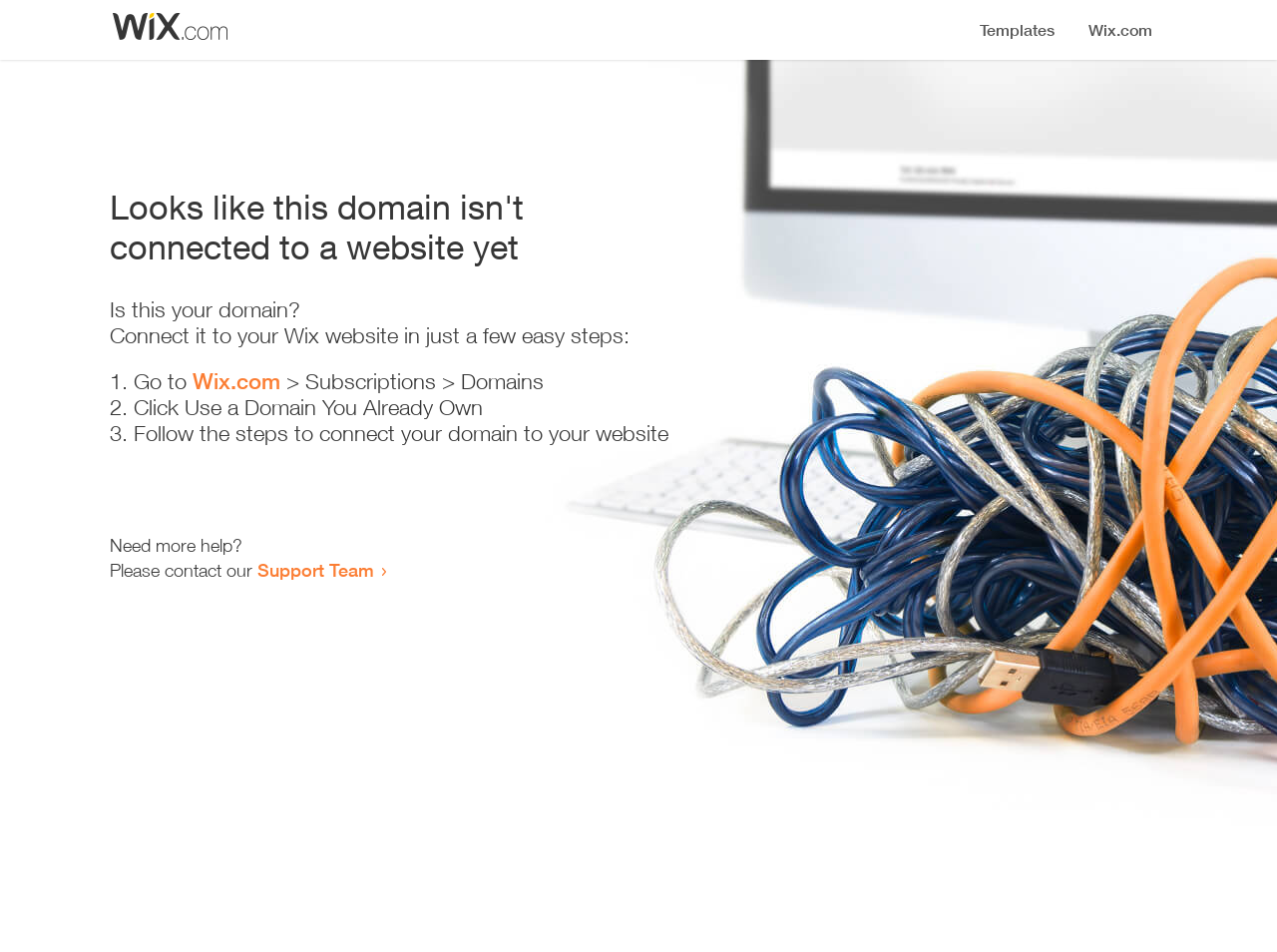Generate the text content of the main heading of the webpage.

Looks like this domain isn't
connected to a website yet